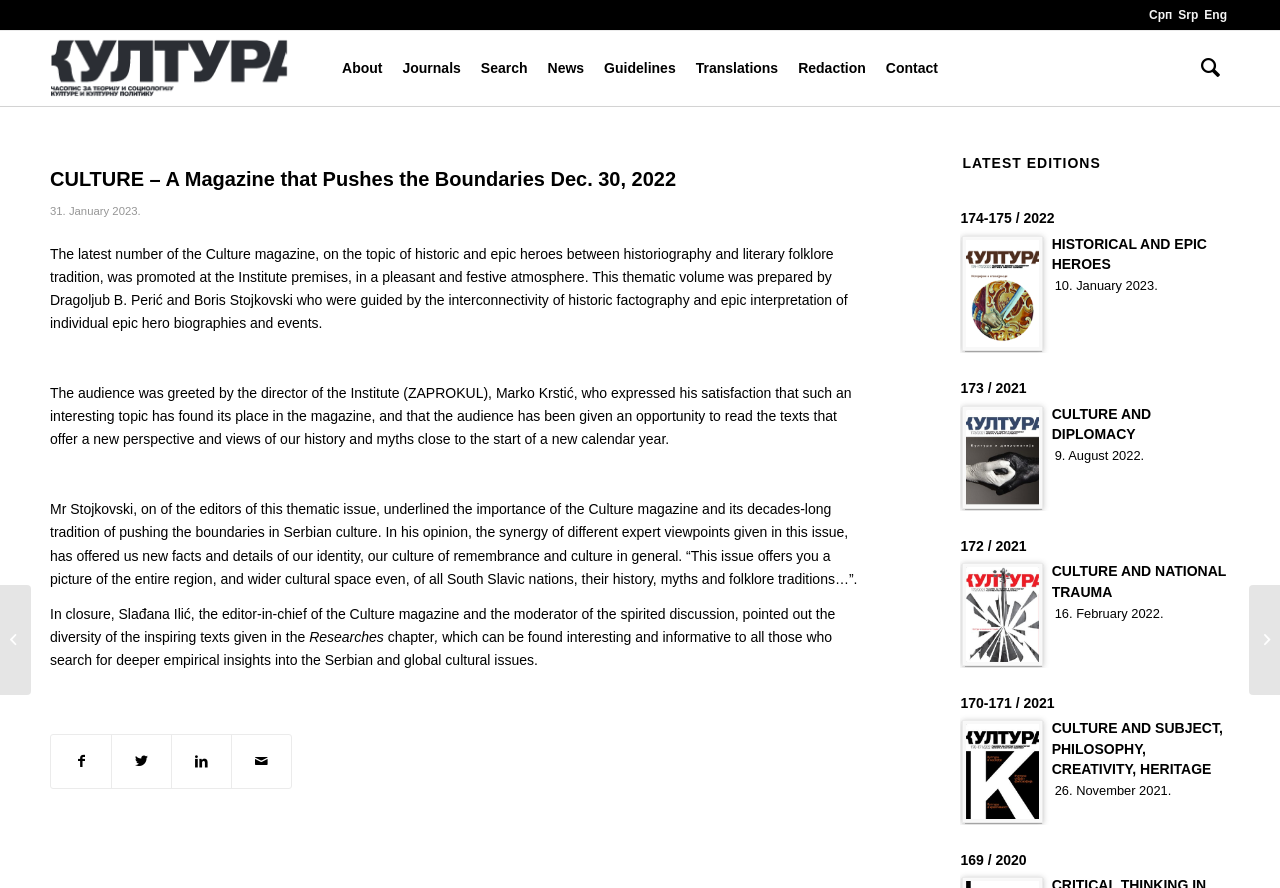Determine the bounding box coordinates for the area that should be clicked to carry out the following instruction: "Explore the About section".

[0.259, 0.035, 0.307, 0.119]